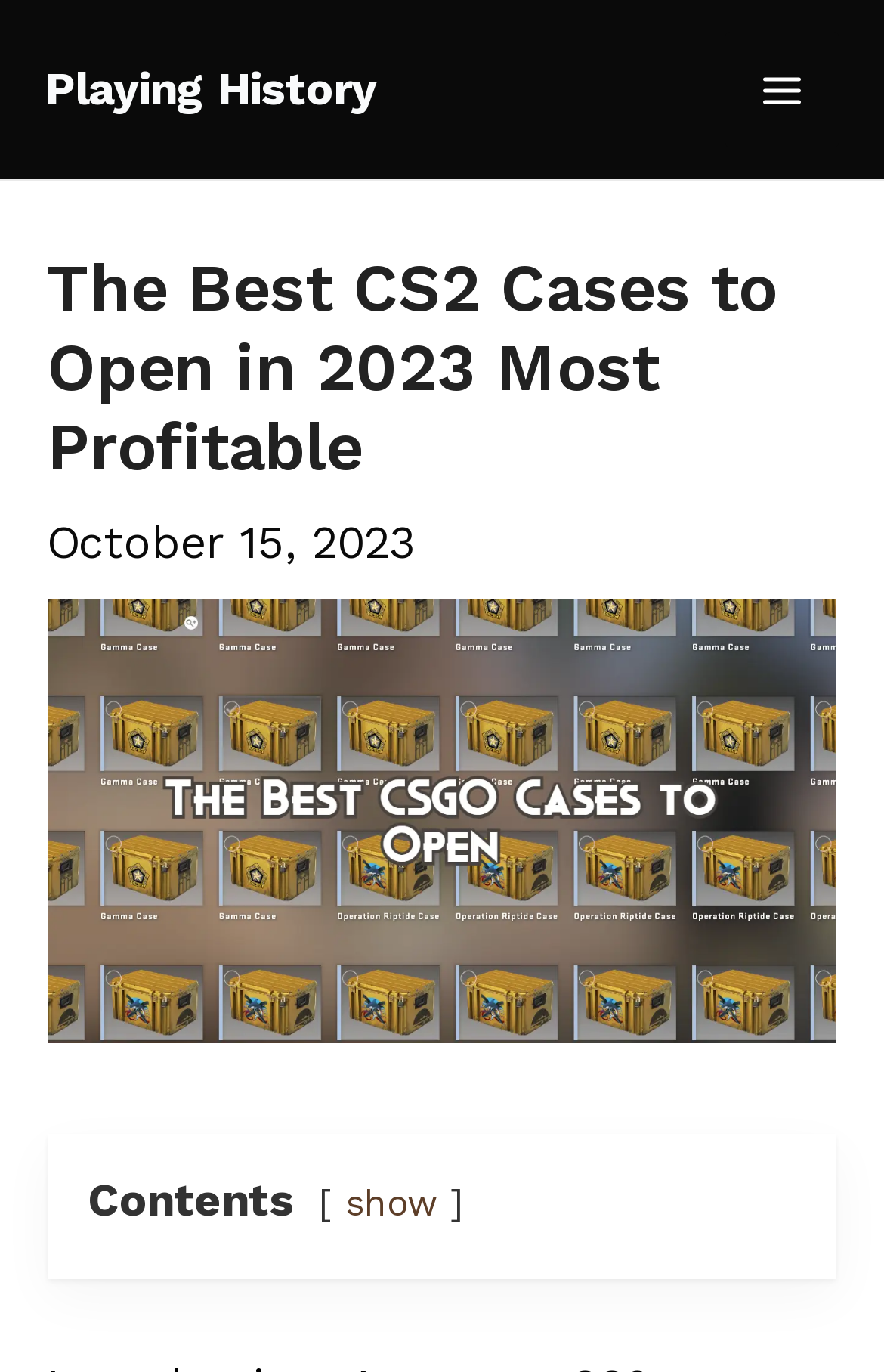Create an elaborate caption for the webpage.

The webpage is focused on providing a guide to maximizing ROI with CS2 case unboxings. At the top left of the page, there is a link to "Playing History". On the top right, there is a button labeled "Main Menu" with an accompanying image. 

Below the top section, there is a large header that spans the width of the page, containing the title "The Best CS2 Cases to Open in 2023 Most Profitable". Directly below the title, there is a date "October 15, 2023". To the right of the date, there is a large image related to "The Best CSGO Cases to Open". 

Near the bottom of the page, there is a section labeled "Contents" on the left, and a link labeled "show" on the right.